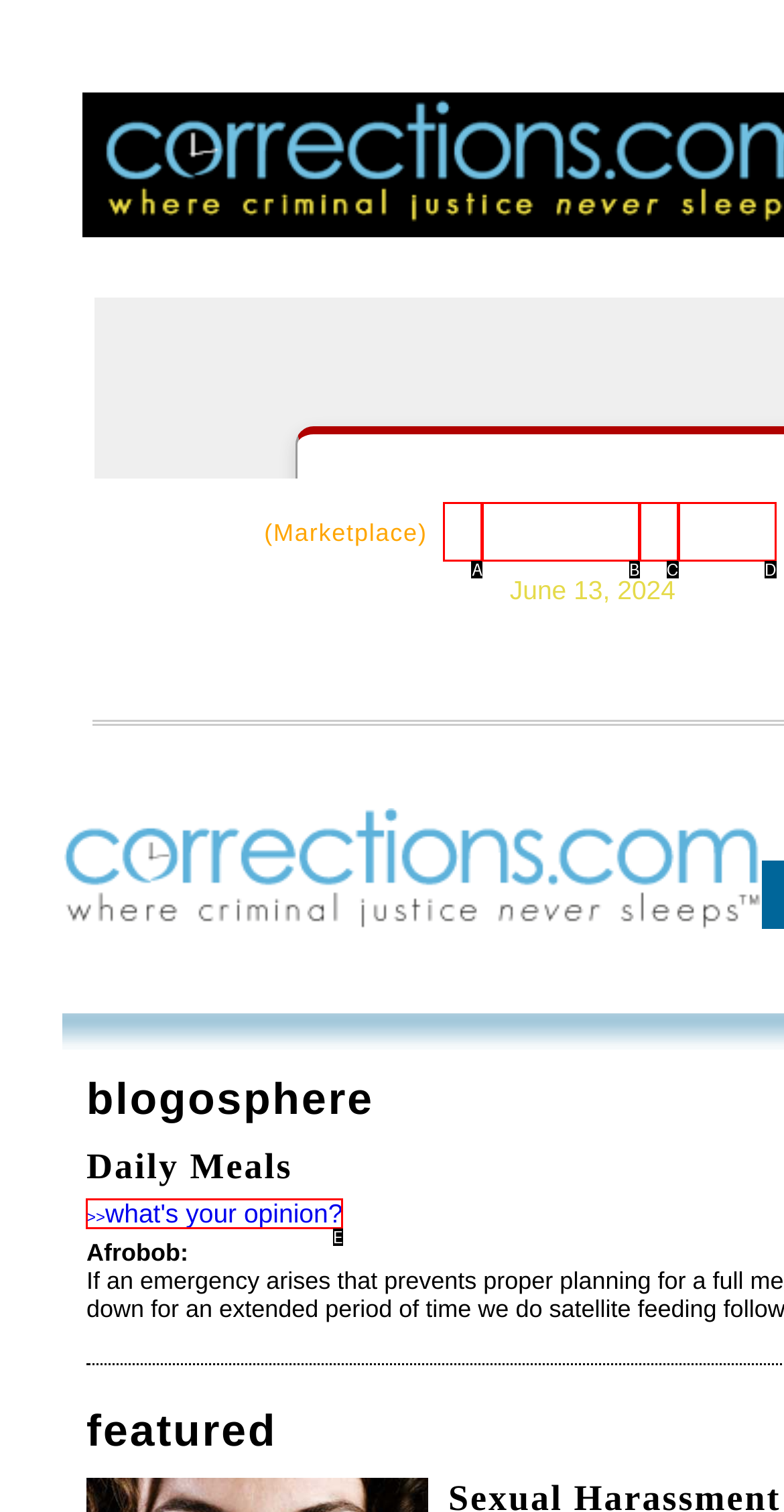Match the description to the correct option: |
Provide the letter of the matching option directly.

A